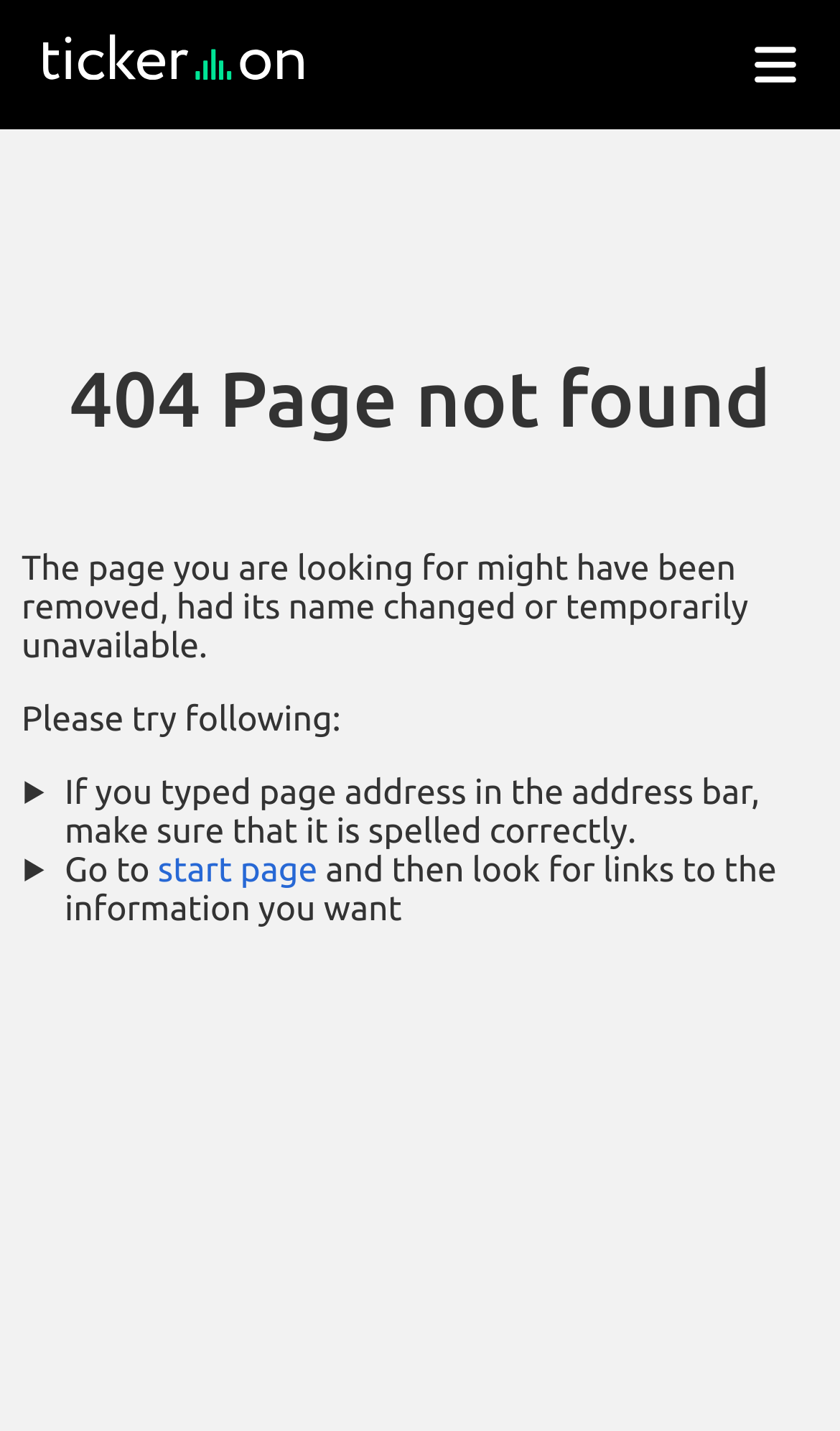What is the current page status?
Provide a short answer using one word or a brief phrase based on the image.

404 Page not found